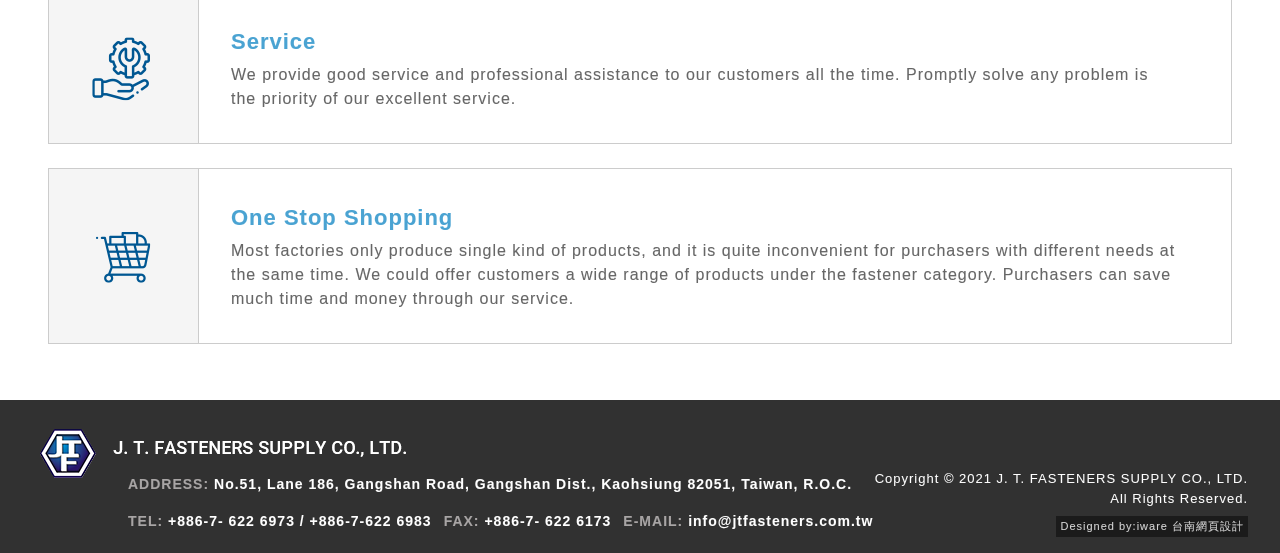What is the company's email address?
Can you provide an in-depth and detailed response to the question?

I found the company's email address by examining the contentinfo section of the webpage, where it lists the company's contact information. The email address is specified in the StaticText element with the text 'info@jtfasteners.com.tw'.